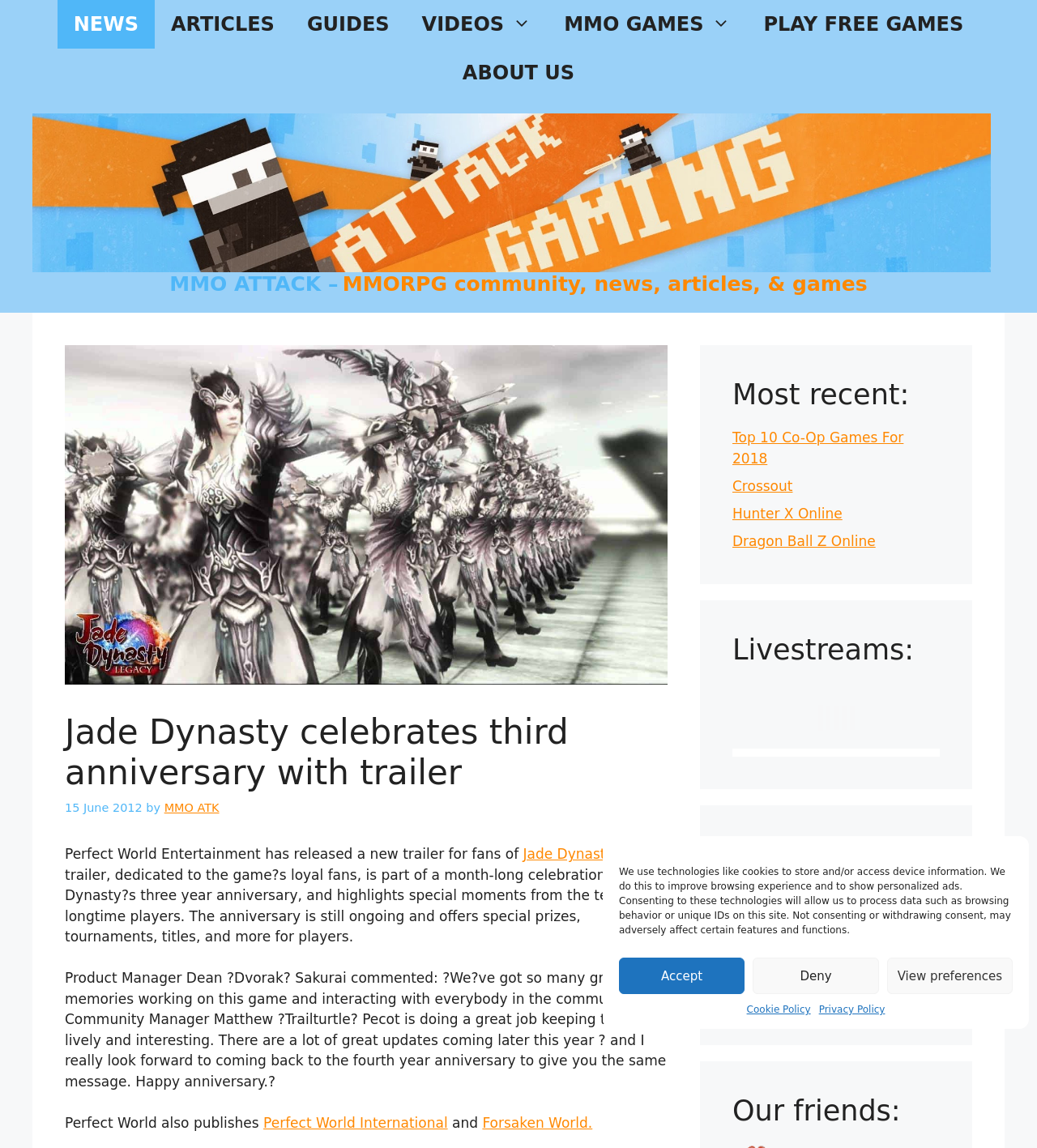Determine the bounding box coordinates of the region I should click to achieve the following instruction: "Click NEWS". Ensure the bounding box coordinates are four float numbers between 0 and 1, i.e., [left, top, right, bottom].

[0.055, 0.0, 0.149, 0.042]